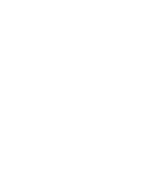Analyze the image and answer the question with as much detail as possible: 
What type of tree is the source of Gum Arabic?

The caption states that Gum Arabic is derived from the hardened sap of the acacia tree, which is the natural source of this ingredient.